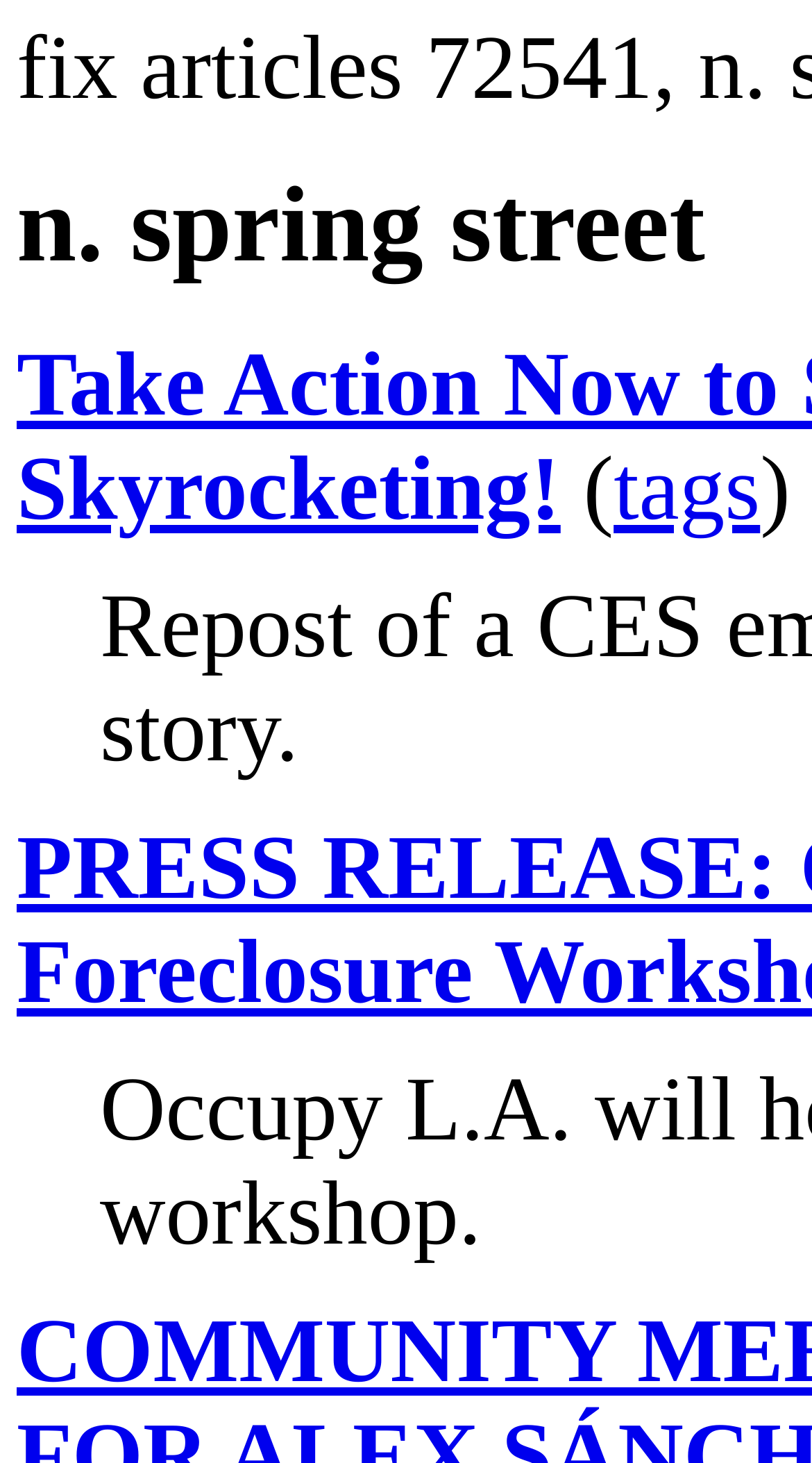Locate and extract the text of the main heading on the webpage.

n. spring street